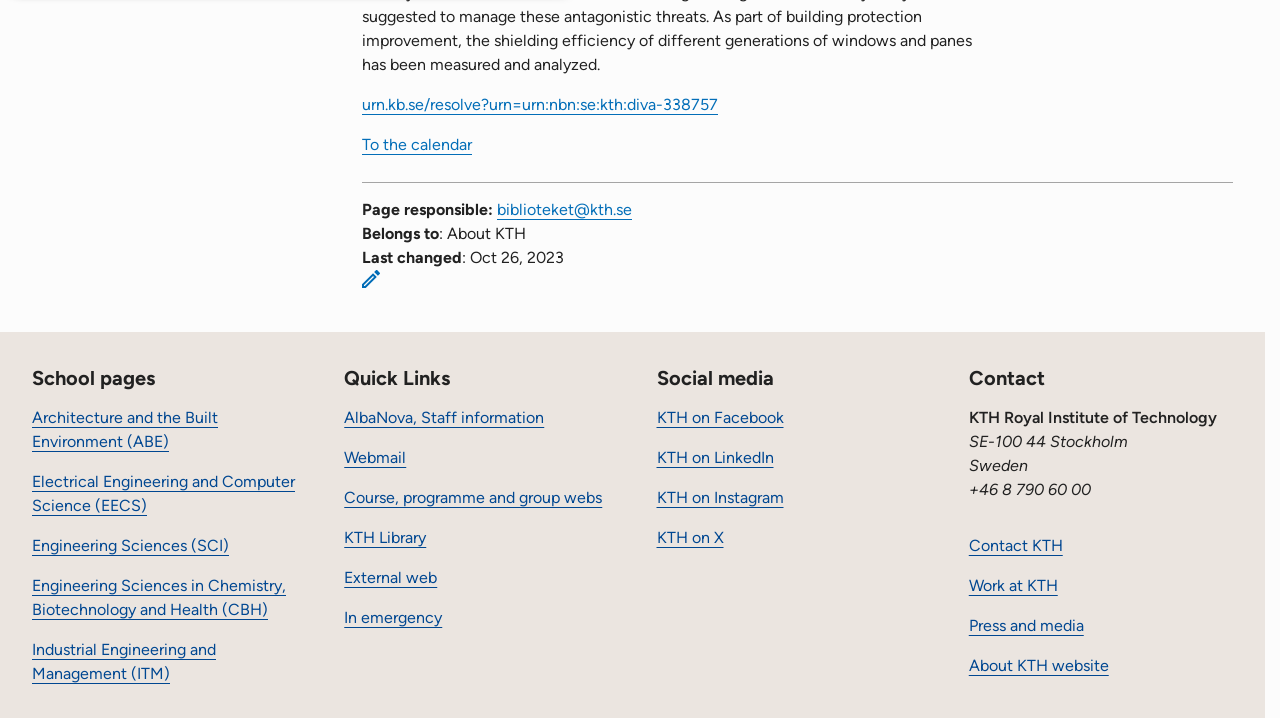For the given element description KTH Library, determine the bounding box coordinates of the UI element. The coordinates should follow the format (top-left x, top-left y, bottom-right x, bottom-right y) and be within the range of 0 to 1.

[0.269, 0.735, 0.333, 0.762]